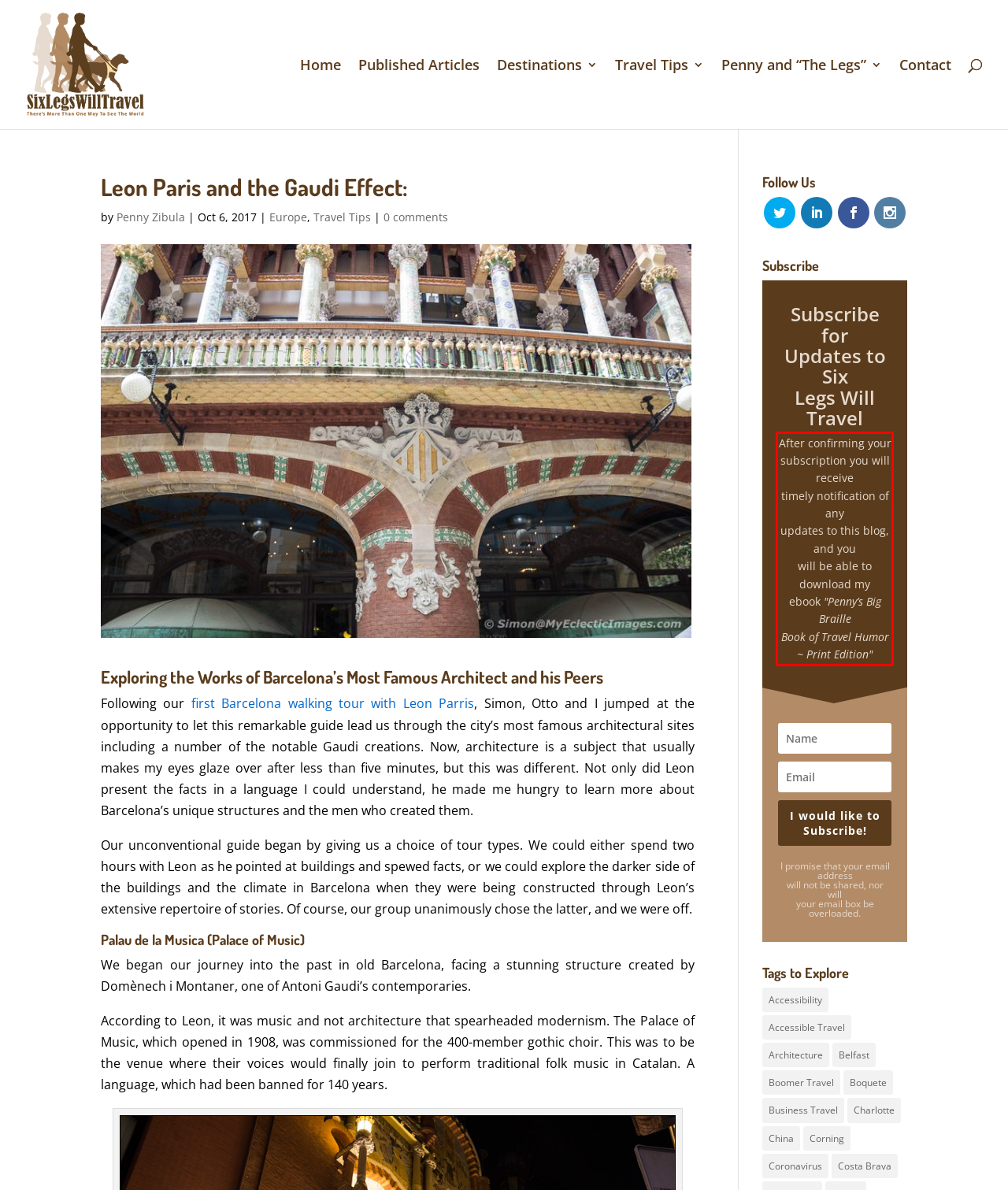You are given a screenshot of a webpage with a UI element highlighted by a red bounding box. Please perform OCR on the text content within this red bounding box.

After confirming your subscription you will receive timely notification of any updates to this blog, and you will be able to download my ebook "Penny’s Big Braille Book of Travel Humor ~ Print Edition"